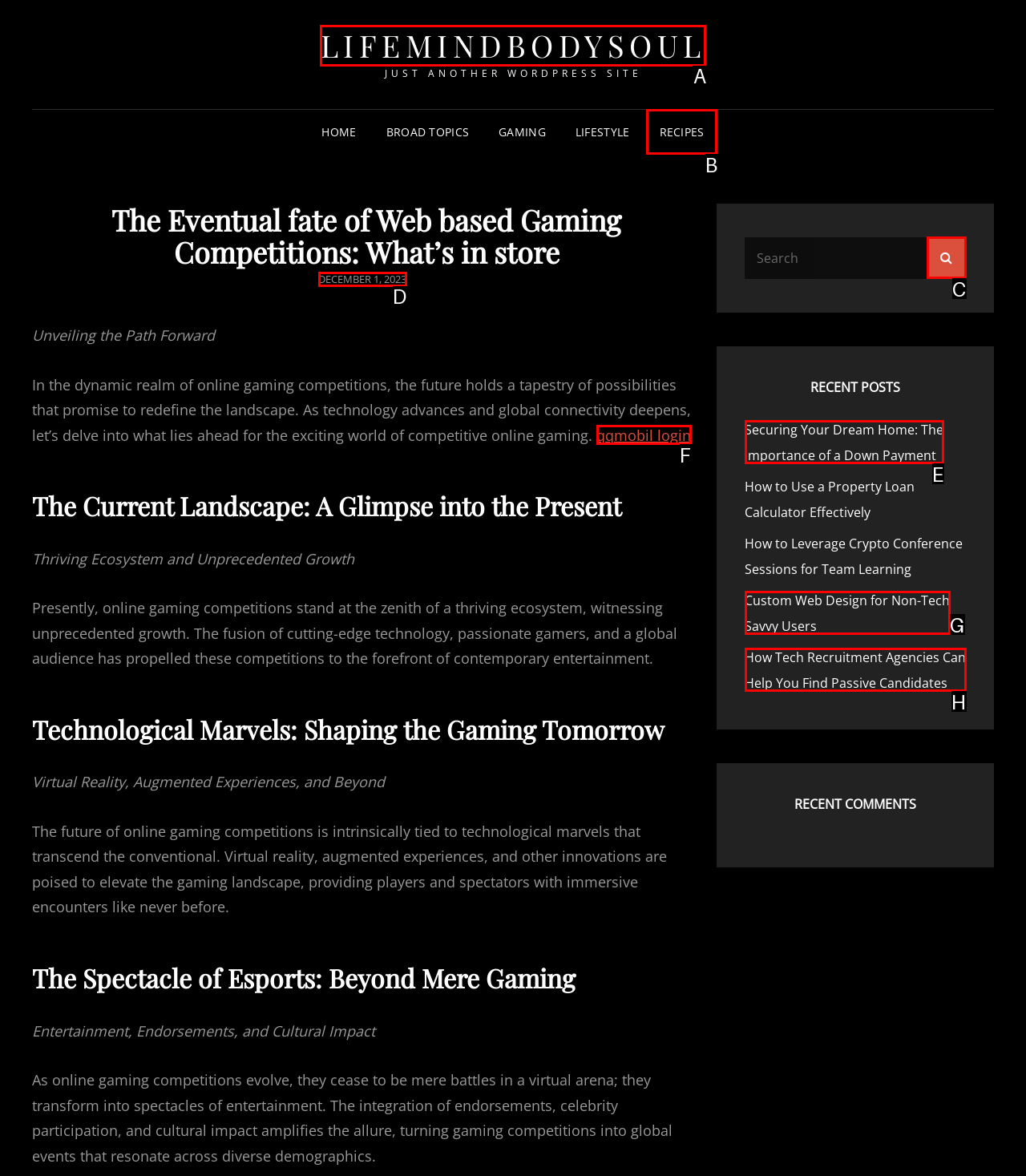Identify the HTML element that corresponds to the following description: December 1, 2023 Provide the letter of the best matching option.

D